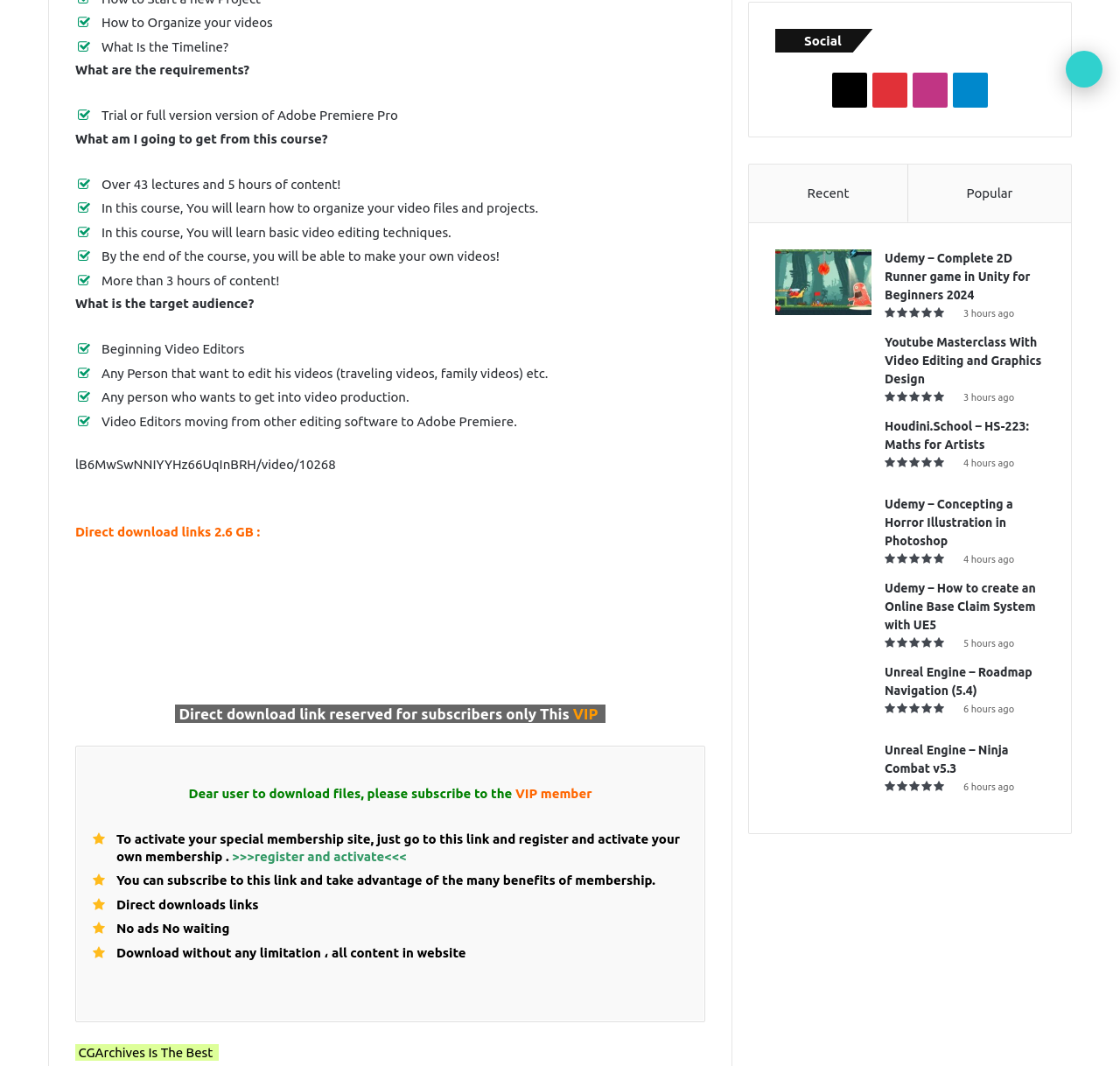Examine the image carefully and respond to the question with a detailed answer: 
How many hours of content are in this course?

According to the webpage, the course has 'Over 43 lectures and 5 hours of content!' and 'More than 3 hours of content!' which implies that the total content is more than 5 hours.